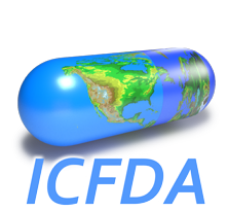Please give a succinct answer using a single word or phrase:
What is the mission of the International Coalition for Drug Awareness?

to spread knowledge about drug safety